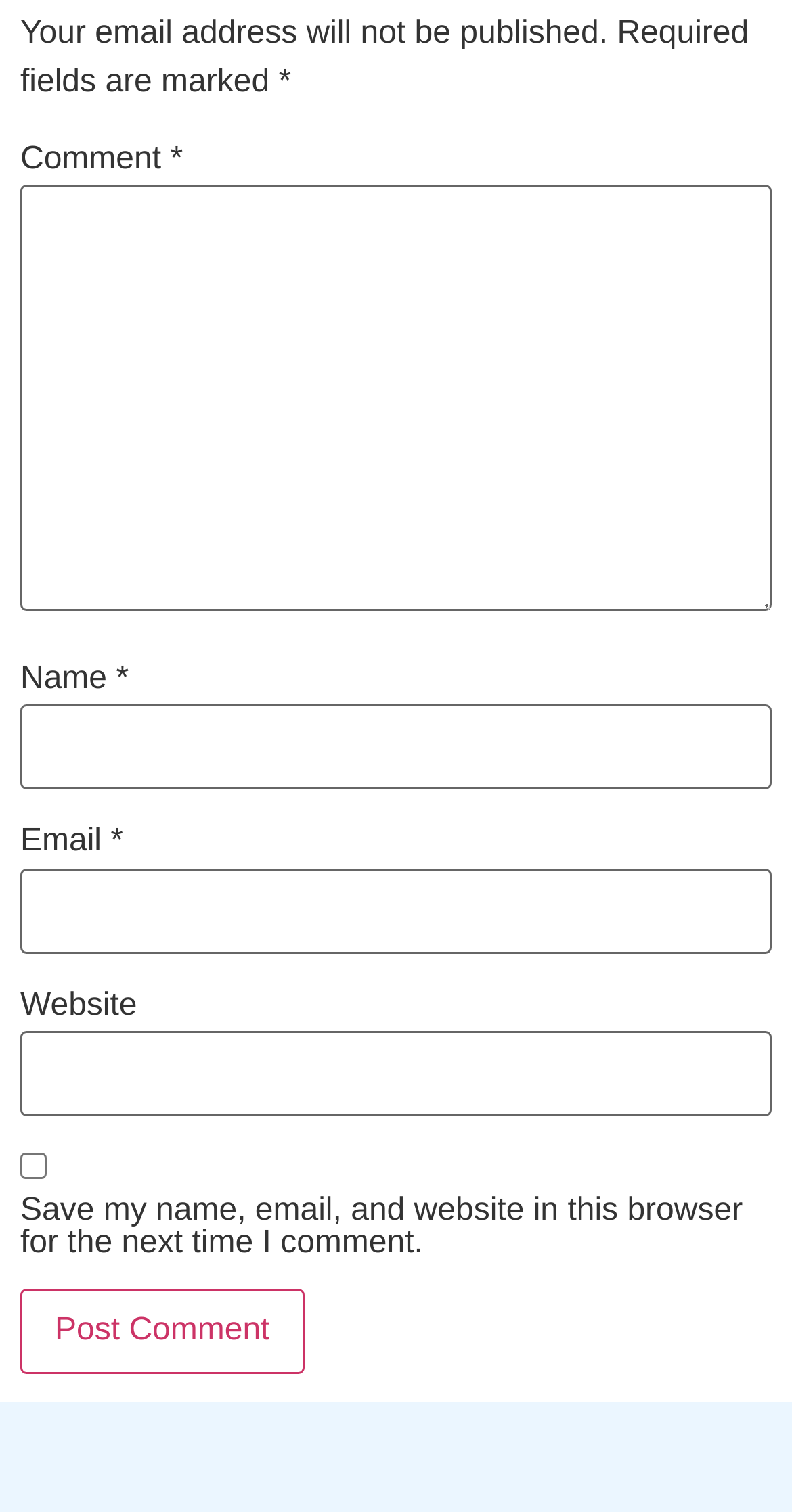What is the button at the bottom of the form for?
Using the image as a reference, answer the question in detail.

The button is located at the bottom of the form and is labeled 'Post Comment'. This suggests that its purpose is to submit the user's comment for posting.